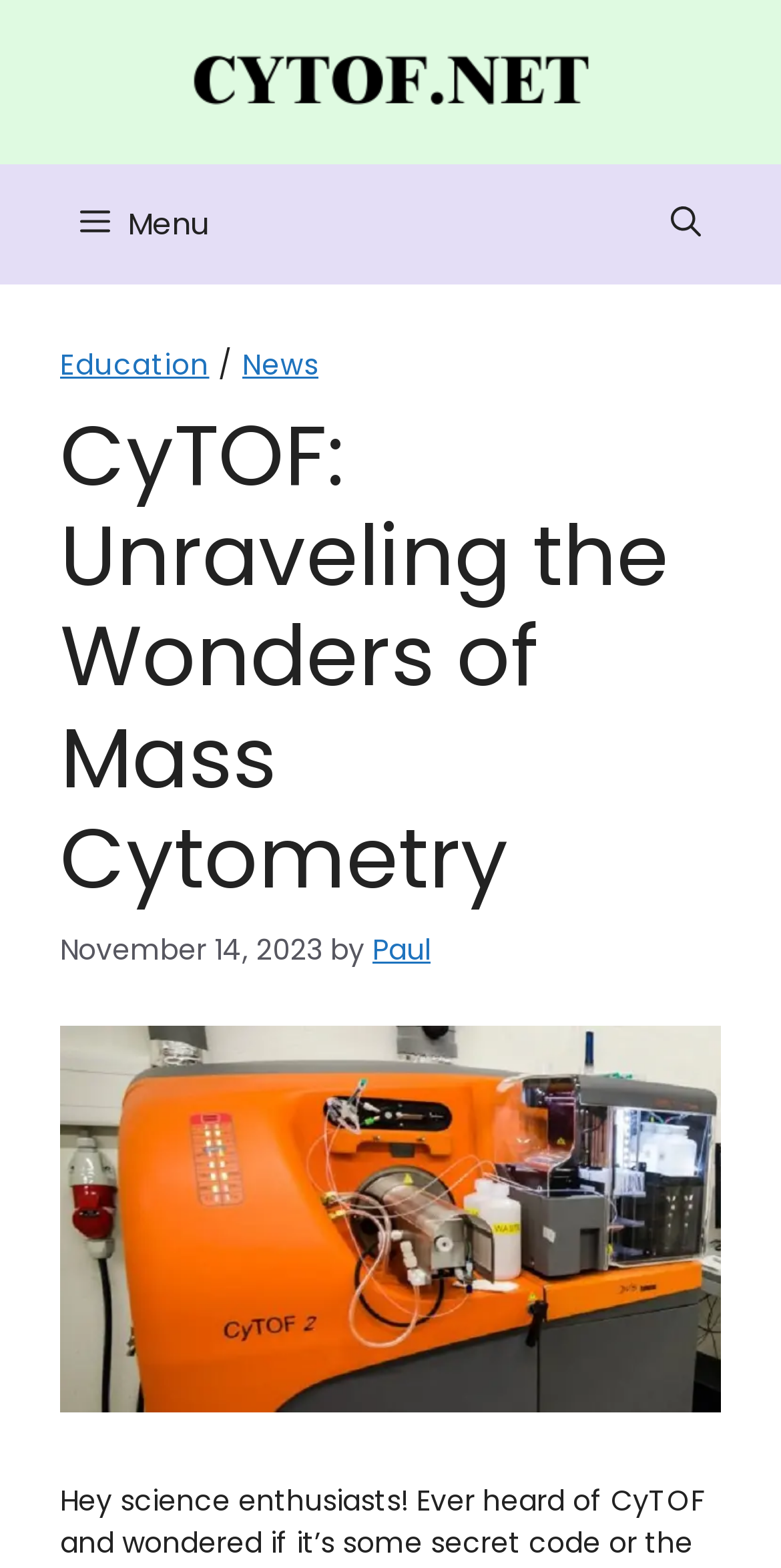Respond with a single word or short phrase to the following question: 
How many links are there in the header?

2